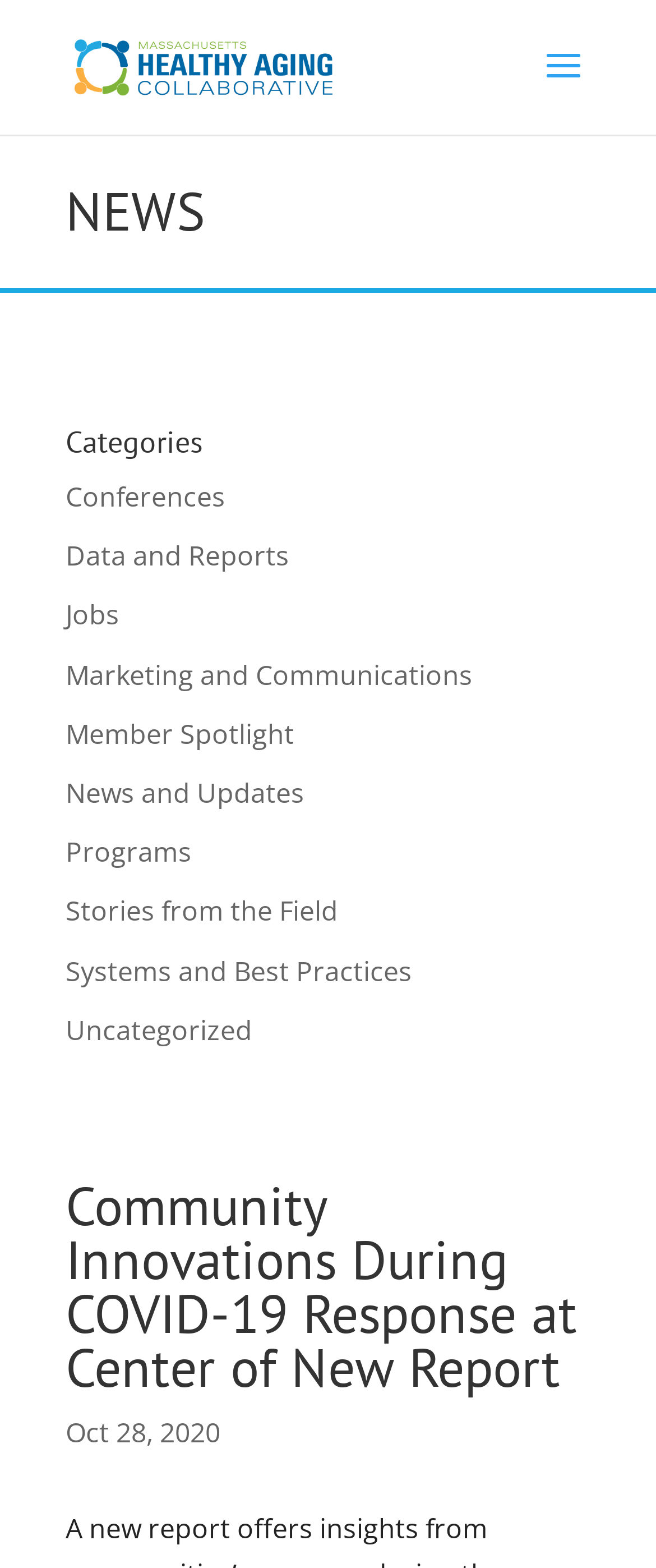Identify and provide the bounding box coordinates of the UI element described: "Systems and Best Practices". The coordinates should be formatted as [left, top, right, bottom], with each number being a float between 0 and 1.

[0.1, 0.607, 0.628, 0.631]